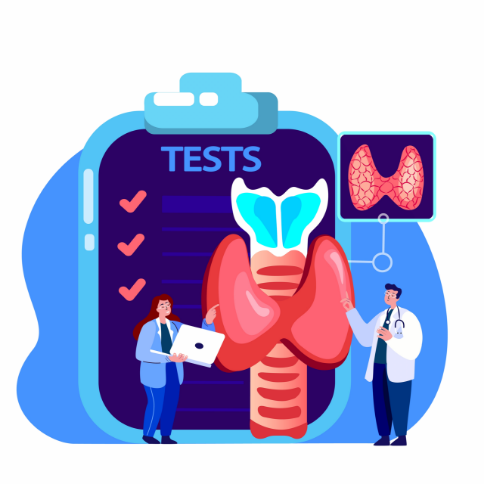Reply to the question below using a single word or brief phrase:
What is the attire of the healthcare professional on the right?

Lab coat